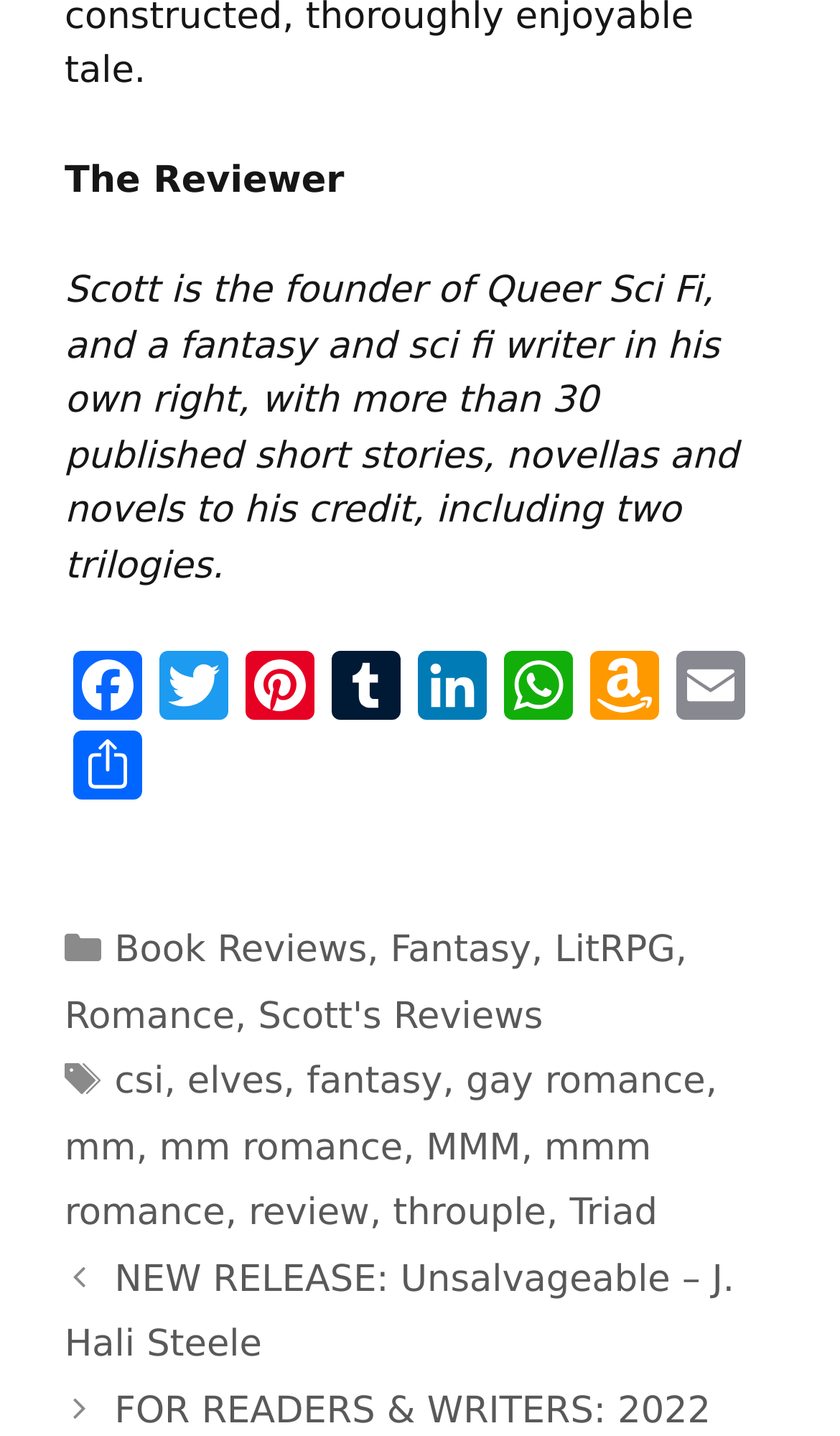Provide the bounding box coordinates in the format (top-left x, top-left y, bottom-right x, bottom-right y). All values are floating point numbers between 0 and 1. Determine the bounding box coordinate of the UI element described as: gay romance

[0.555, 0.739, 0.84, 0.769]